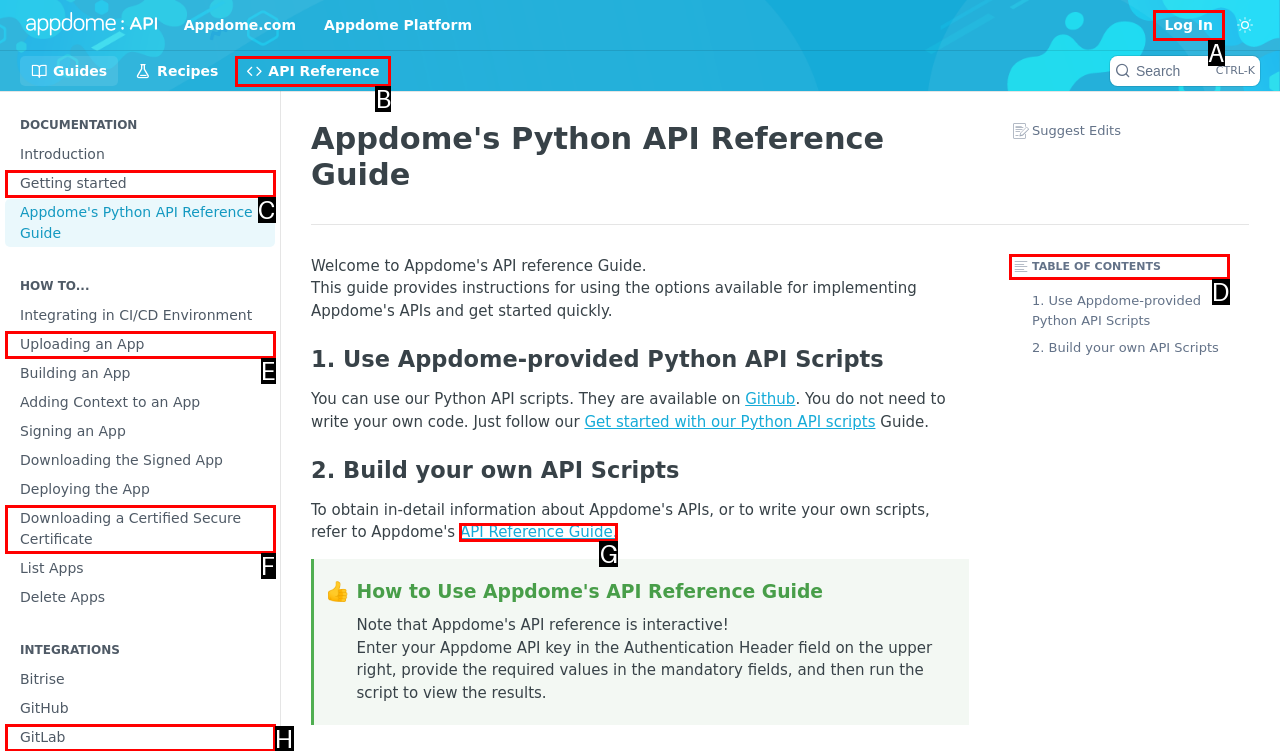Identify the HTML element that corresponds to the following description: Log In. Provide the letter of the correct option from the presented choices.

A